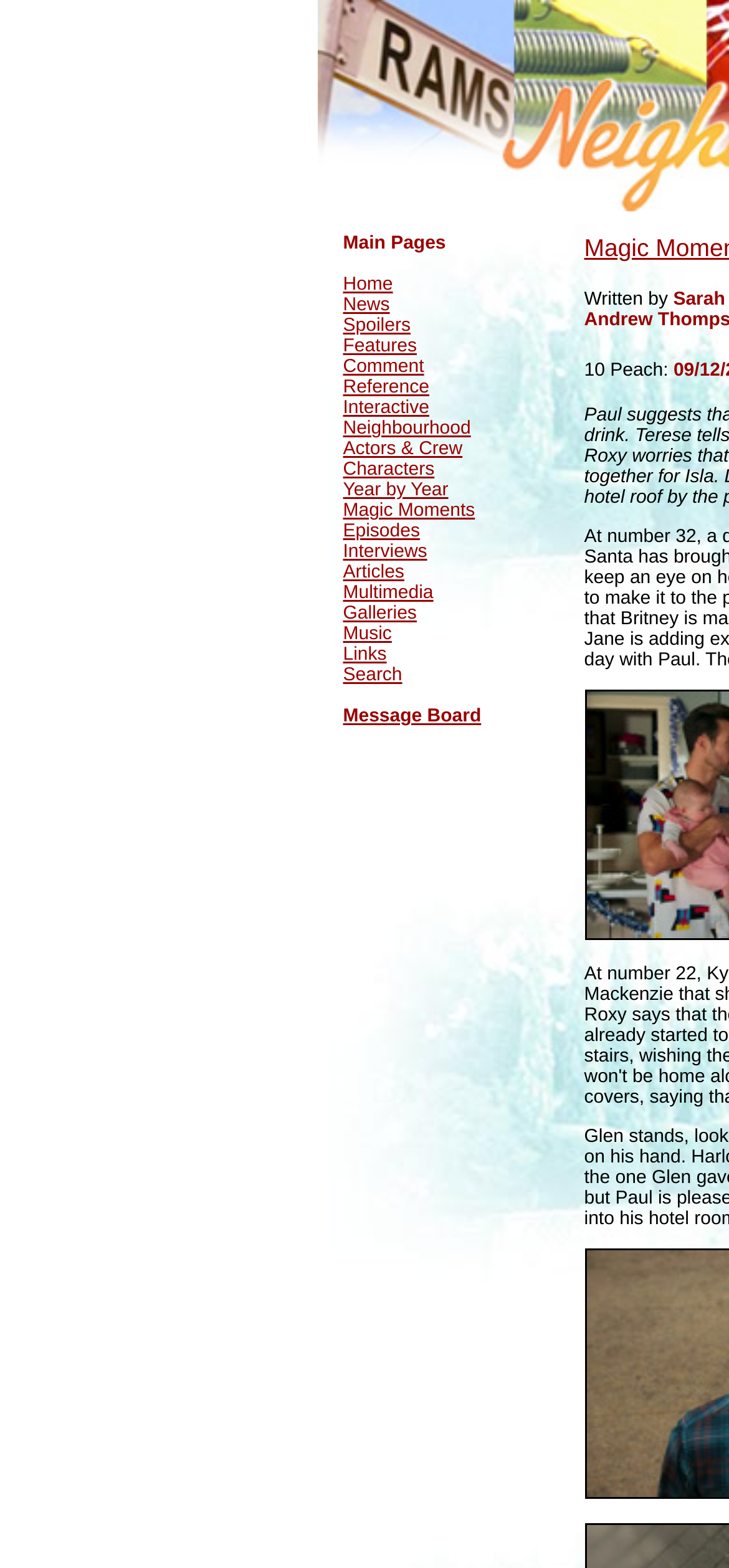What is written next to '10 Peach:'?
Answer with a single word or short phrase according to what you see in the image.

Nothing